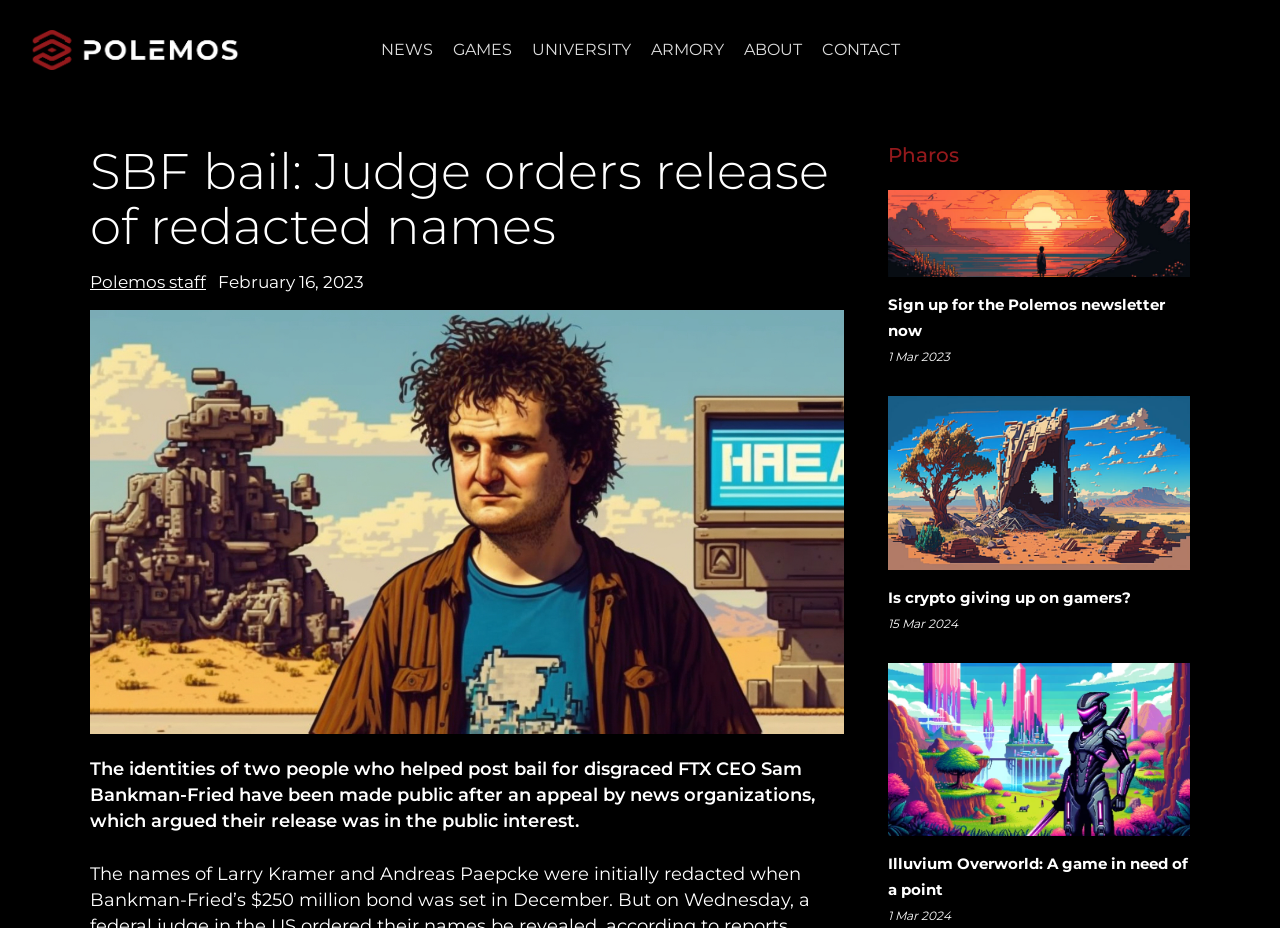What is the date of the news article?
Based on the image, answer the question with as much detail as possible.

I found a static text element on the webpage with the date 'February 16, 2023', which I assume is the date of the news article.